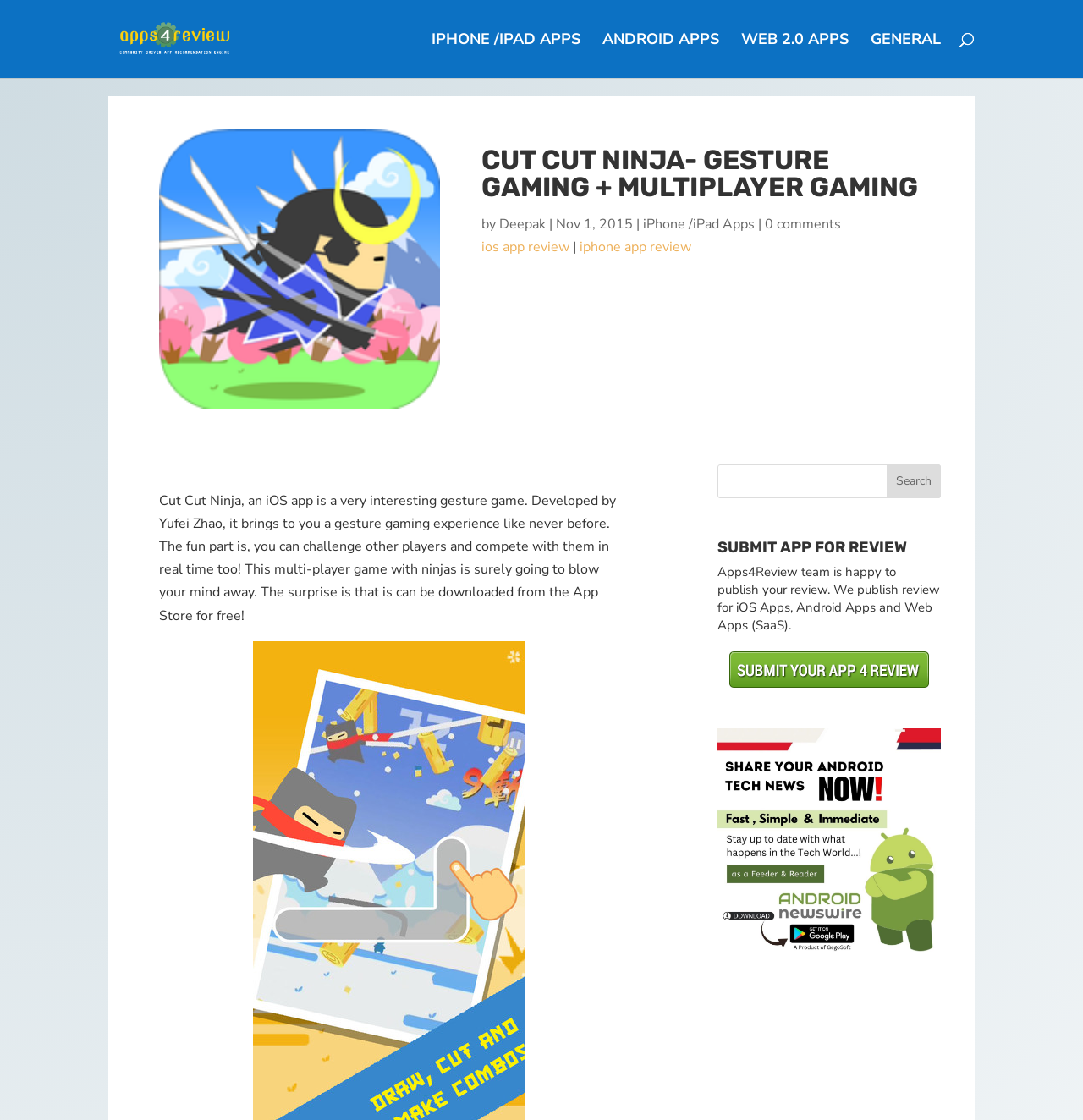Determine the primary headline of the webpage.

CUT CUT NINJA- GESTURE GAMING + MULTIPLAYER GAMING